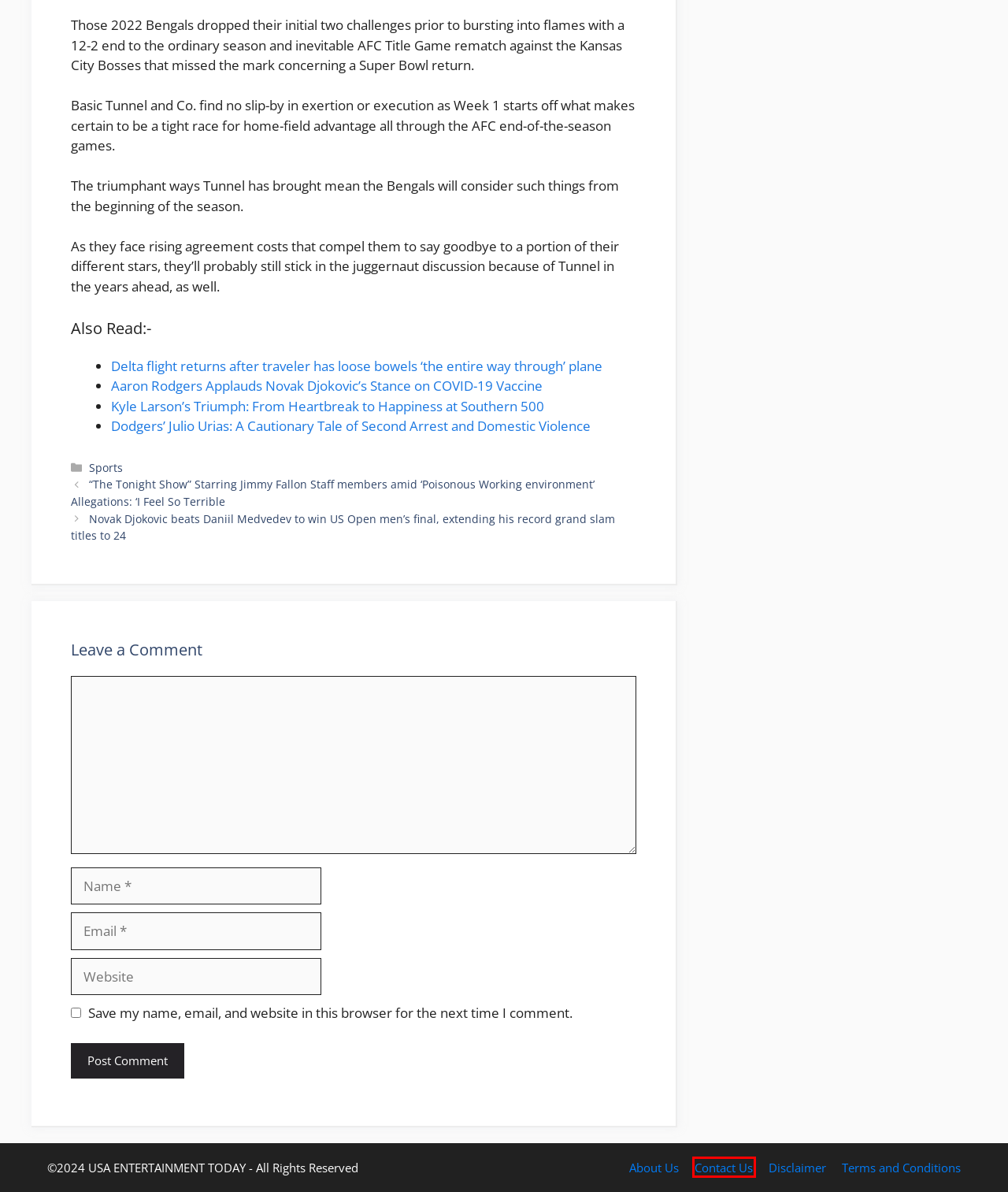You have a screenshot of a webpage with a red rectangle bounding box. Identify the best webpage description that corresponds to the new webpage after clicking the element within the red bounding box. Here are the candidates:
A. Novak Djokovic's Stance on COVID-19: Aaron Rodgers Supports
B. Terms and Conditions - USA ENTERTAINMENT TODAY
C. Contact Us - USA ENTERTAINMENT TODAY
D. Delta flight returns after traveler has loose bowels
E. The Tonight Show Starring Jimmy Fallon Staff Members: Allegations
F. Dodgers' Julio Urias: A Cautionary Tale of Second Arrest
G. Kyle Larson's Triumph at Southern 500: NASCAR Redemption
H. Disclaimer - USA ENTERTAINMENT TODAY

C